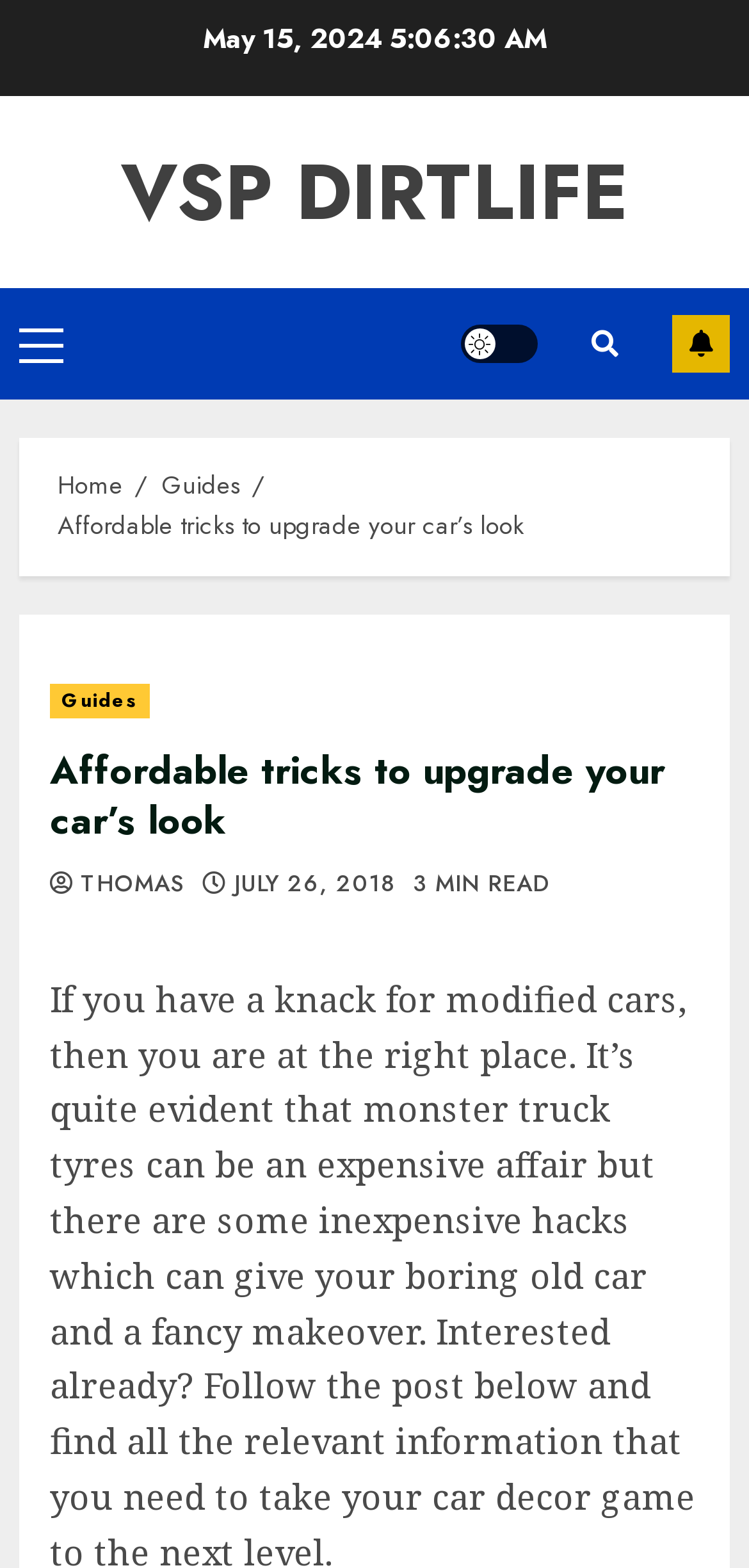Locate the bounding box coordinates of the item that should be clicked to fulfill the instruction: "view guides".

[0.215, 0.298, 0.321, 0.322]